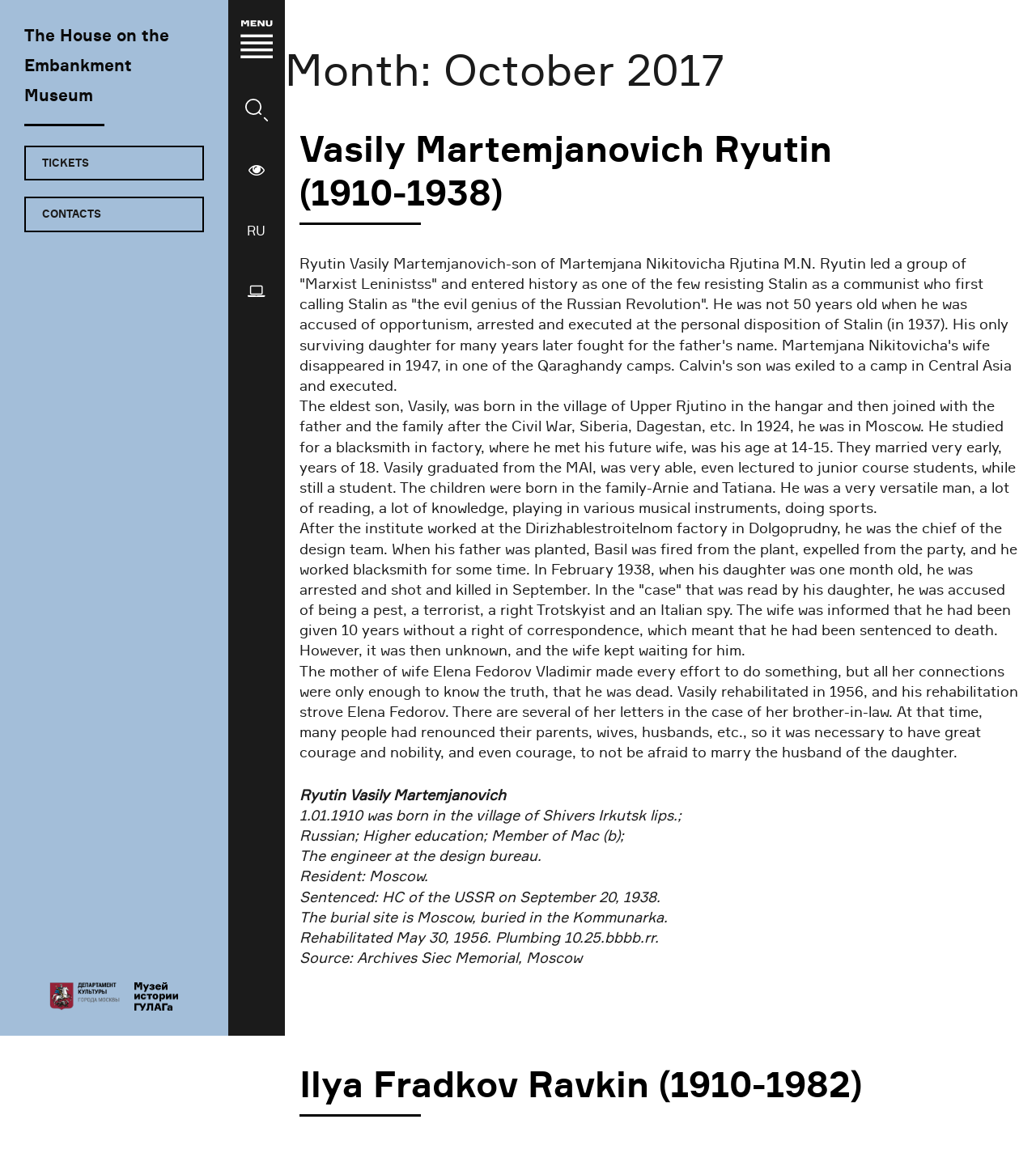Determine the bounding box coordinates of the section to be clicked to follow the instruction: "Read about 'Vasily Martemjanovich Ryutin (1910-1938)'". The coordinates should be given as four float numbers between 0 and 1, formatted as [left, top, right, bottom].

[0.289, 0.11, 0.846, 0.187]